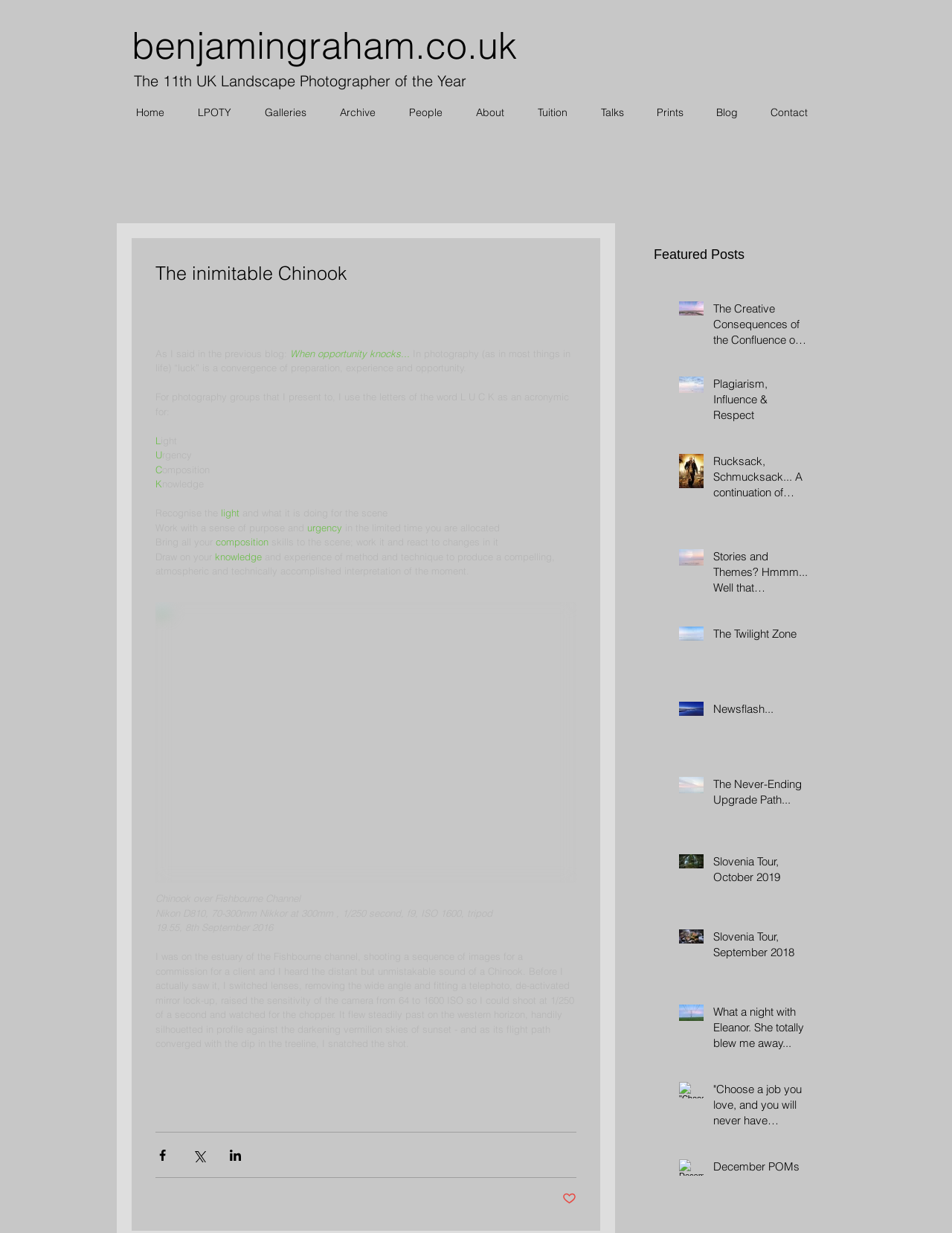Kindly determine the bounding box coordinates for the clickable area to achieve the given instruction: "View the 'Featured Posts'".

[0.687, 0.199, 0.859, 0.214]